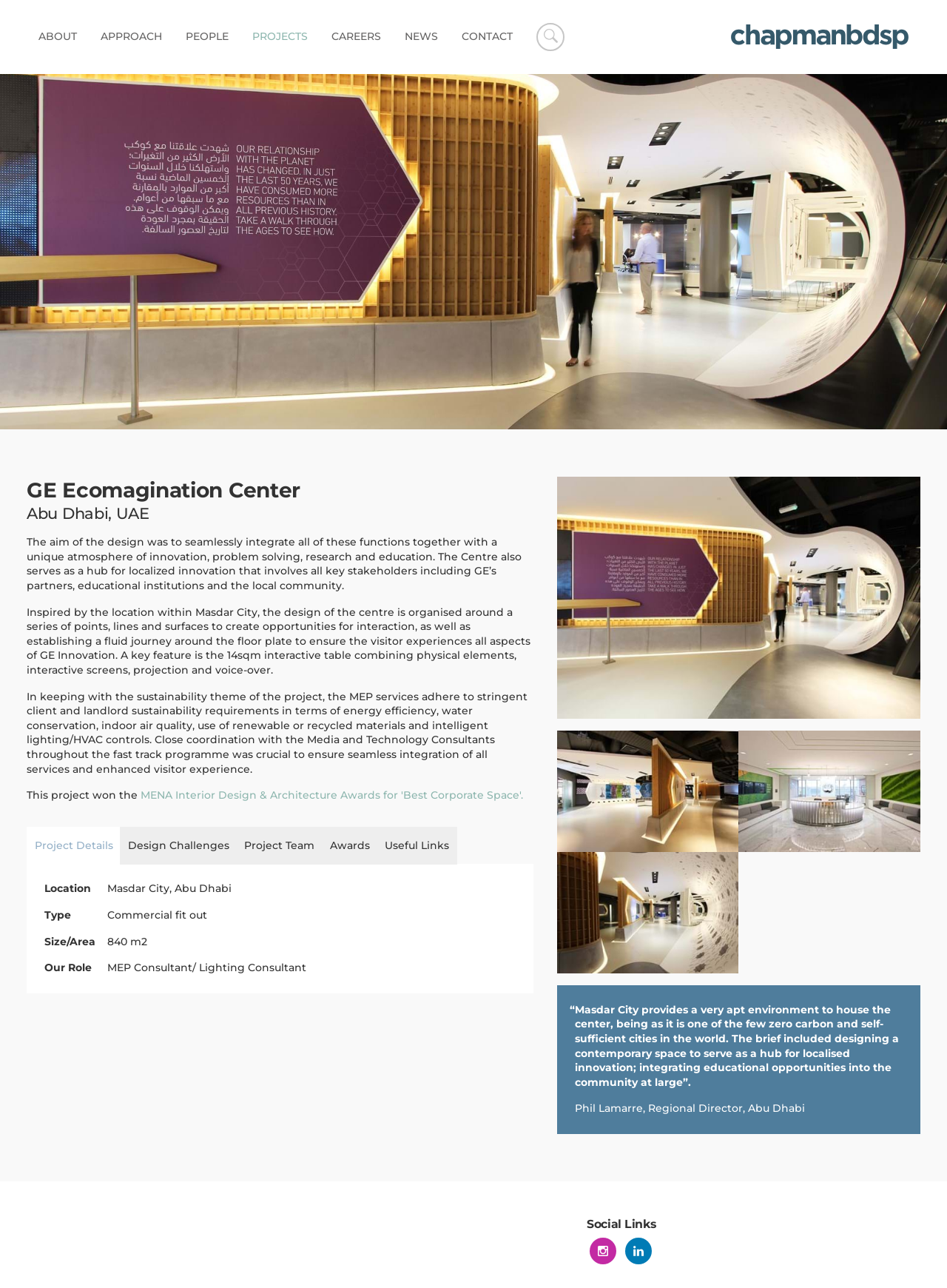Please find the bounding box coordinates of the section that needs to be clicked to achieve this instruction: "Visit chapmanbdsp on Instagram".

[0.623, 0.961, 0.651, 0.982]